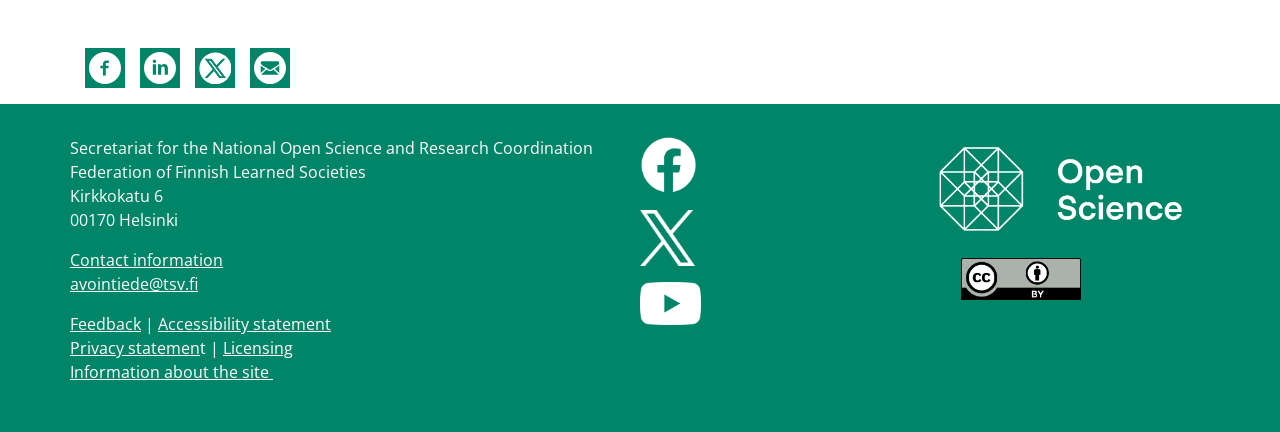Determine the coordinates of the bounding box for the clickable area needed to execute this instruction: "Visit Facebook page".

[0.066, 0.129, 0.098, 0.18]